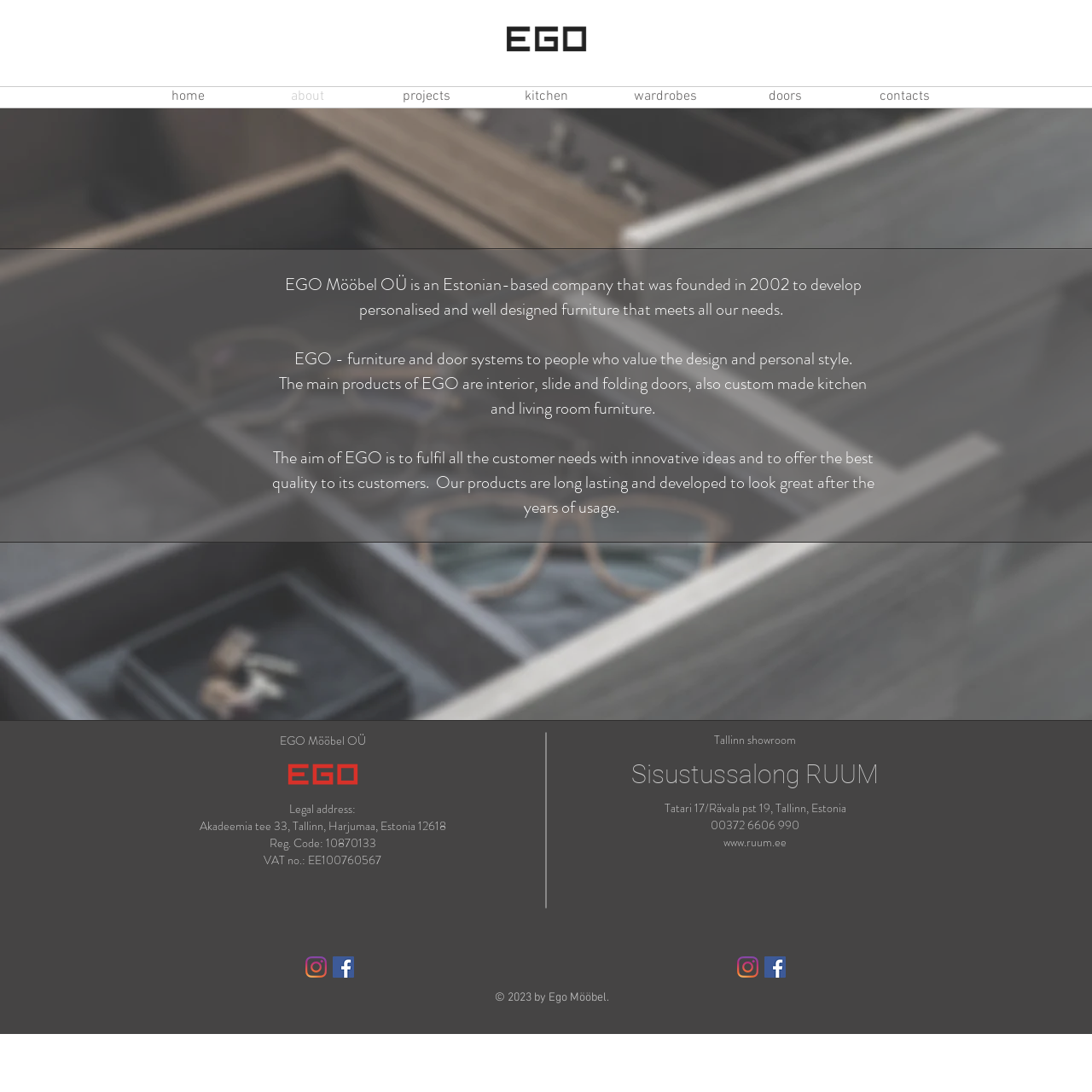Provide a thorough description of the webpage's content and layout.

This webpage is about EGO Mööbel, an Estonian-based company that designs and manufactures personalized furniture. At the top left corner, there is a black EGO logo, and next to it, a navigation menu with links to different sections of the website, including home, about, projects, kitchen, wardrobes, doors, and contacts.

Below the navigation menu, there is a main content area that takes up most of the page. It starts with a brief introduction to EGO Mööbel, describing the company's mission and products. The text is divided into four paragraphs, each describing a different aspect of the company.

On the bottom left corner, there is a section with the company's legal address, registration code, and VAT number. Next to it, there is a red EGO logo.

On the bottom right corner, there is a section with information about the Tallinn showroom, including the address, phone number, and website. Below it, there are two social media bars, each with links to Instagram and Facebook.

At the very bottom of the page, there is a copyright notice stating that the content is owned by EGO Mööbel.